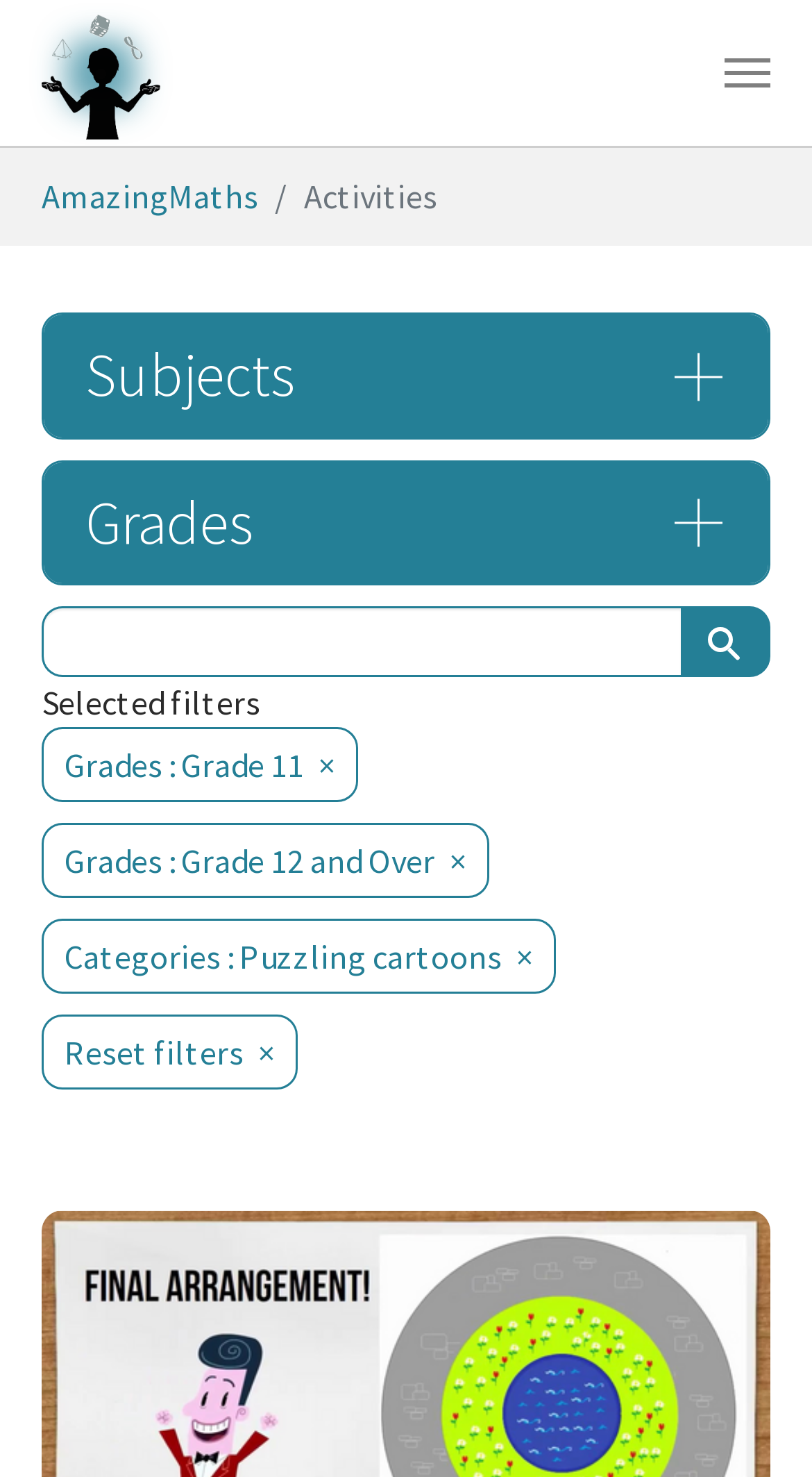How many filters are currently applied?
Kindly offer a detailed explanation using the data available in the image.

There are three filters currently applied, as indicated by the links 'Grades : Grade 11 ×', 'Grades : Grade 12 and Over ×', and 'Categories : Puzzling cartoons ×' below the textbox. These links suggest that the user has selected these filters to narrow down the activities.